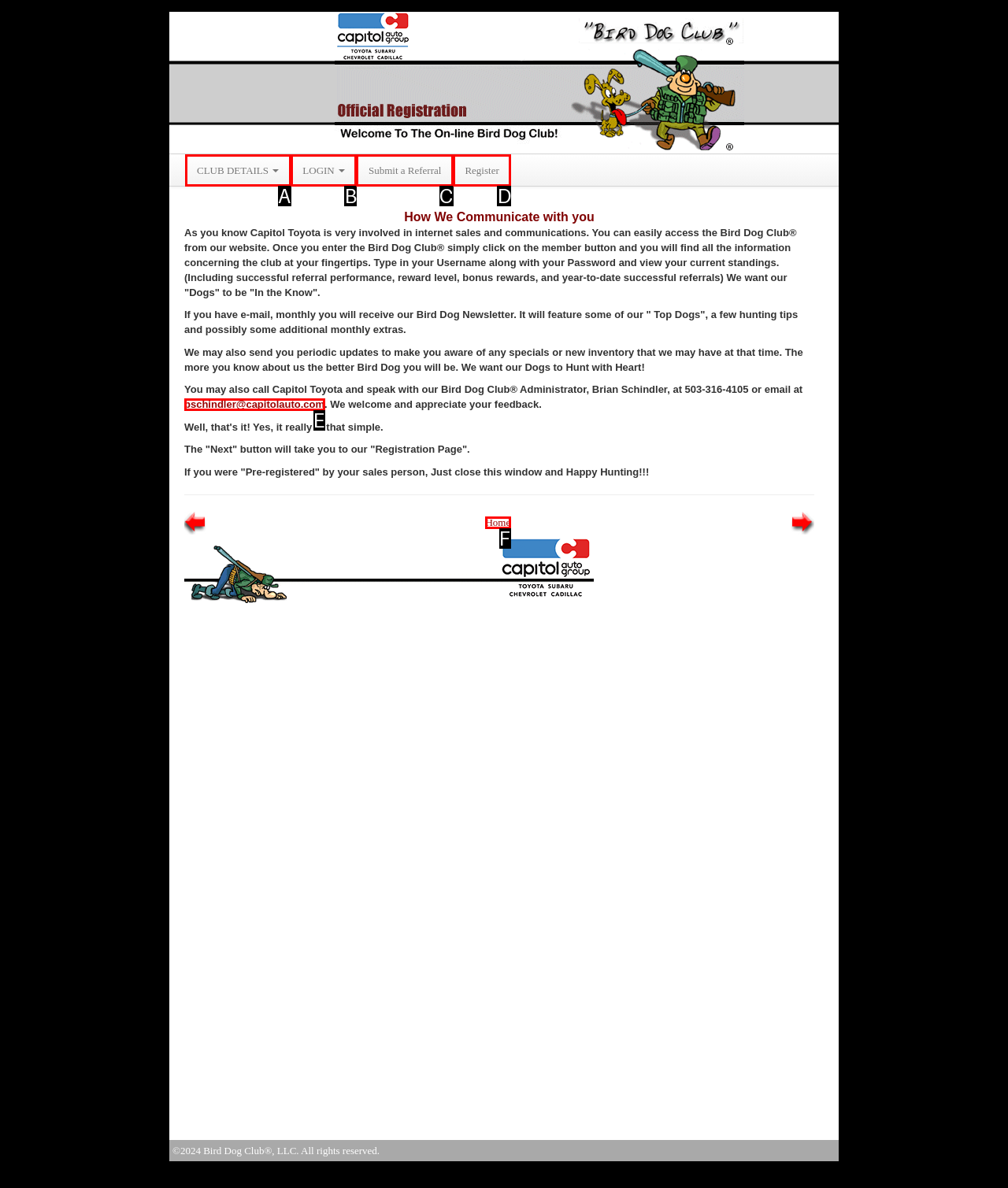Choose the HTML element that best fits the given description: CLUB DETAILS. Answer by stating the letter of the option.

A